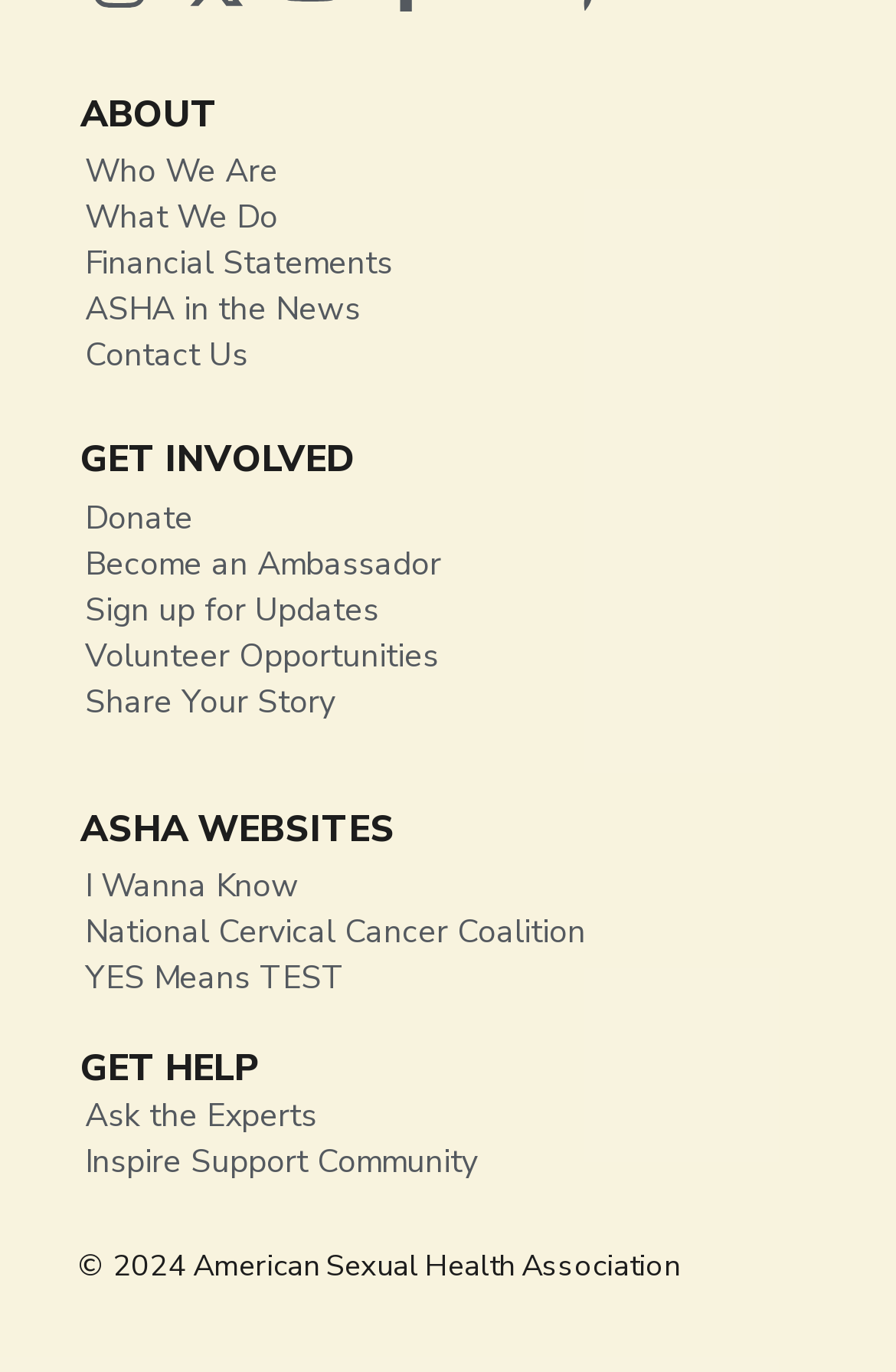How many main sections are on this webpage?
Please give a detailed and elaborate answer to the question based on the image.

By analyzing the webpage structure, I can see that there are four main sections: 'ABOUT', 'GET INVOLVED', 'ASHA WEBSITES', and 'GET HELP'. These sections are separated by distinct headings and contain different types of links and information.